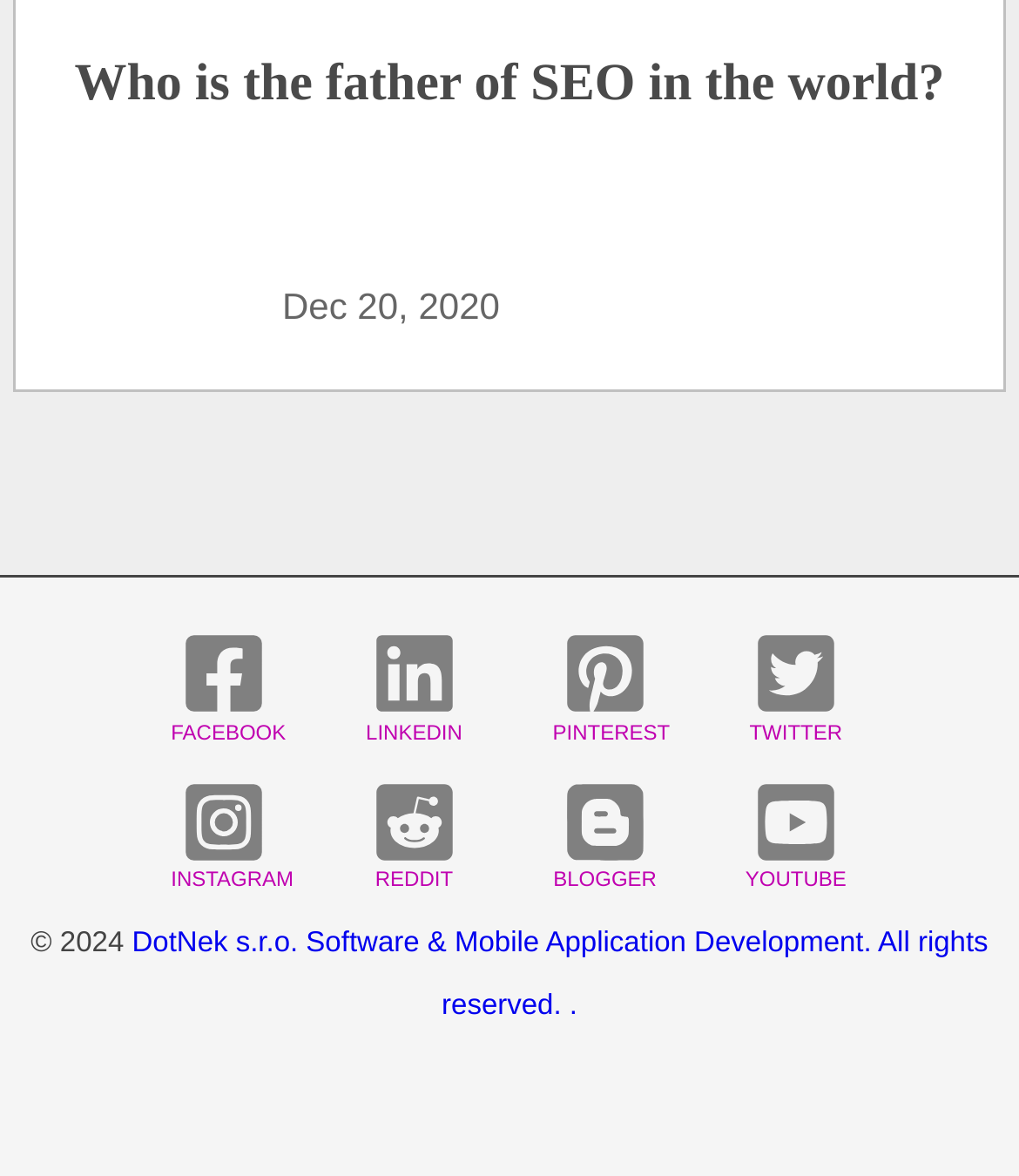What type of development does the company do?
Using the information presented in the image, please offer a detailed response to the question.

The company, DotNek, specializes in software and mobile app development, as indicated by the text 'DotNek Software and Mobile App Development' at the top of the webpage.